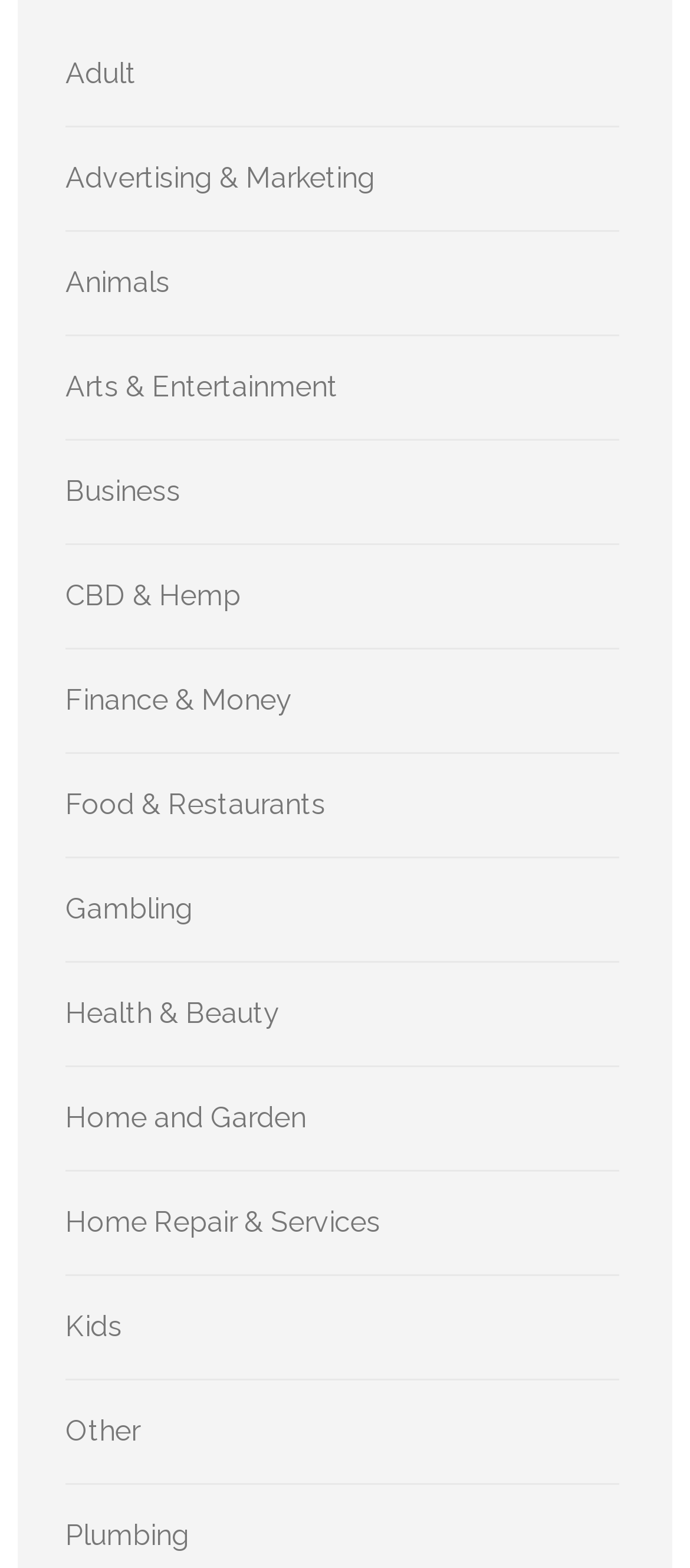Answer this question in one word or a short phrase: What is the last category listed?

Plumbing